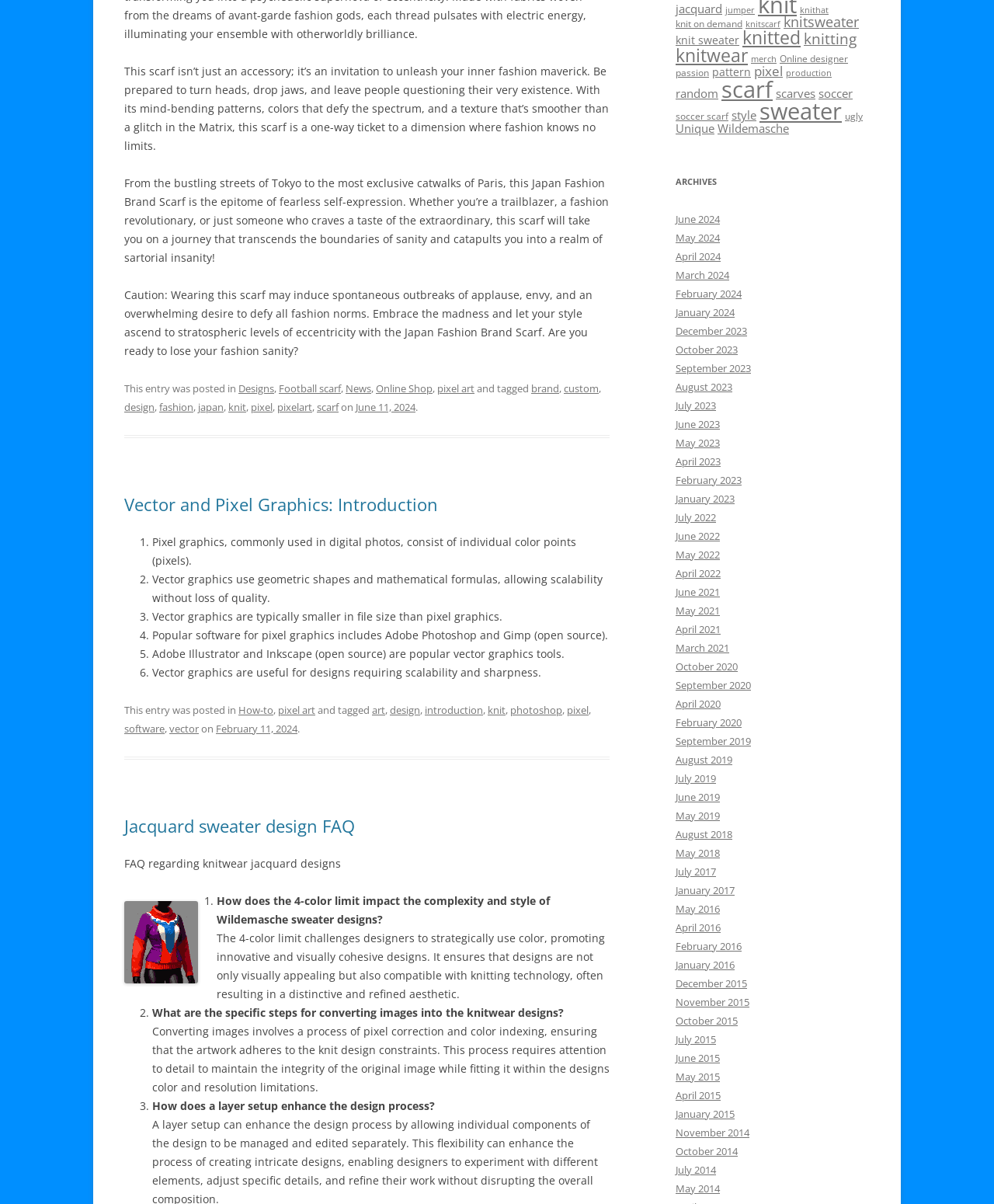Please identify the bounding box coordinates of the element's region that needs to be clicked to fulfill the following instruction: "View the 'pixel art sweater' image". The bounding box coordinates should consist of four float numbers between 0 and 1, i.e., [left, top, right, bottom].

[0.125, 0.749, 0.199, 0.817]